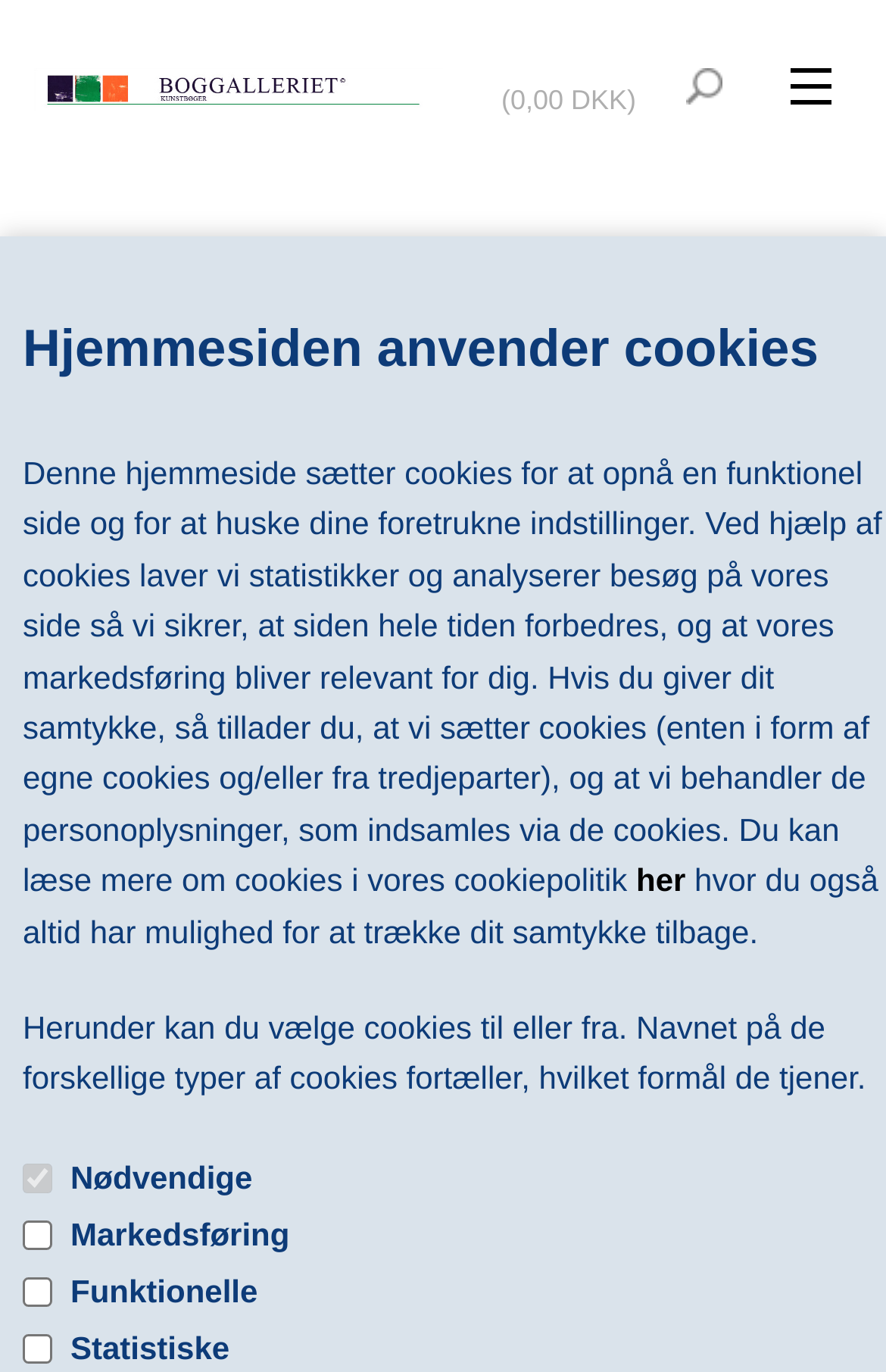Answer briefly with one word or phrase:
What is the current total in the shopping cart?

0,00 DKK